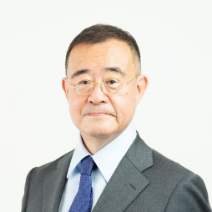Convey a detailed narrative of what is depicted in the image.

The image features a professional headshot of Shumpei Takemori, who is recognized as the Principal Investigator for the study on the growth problems of Japanese start-ups during the period of 2021 to 2022. Dressed in a formal suit with a subtle tie, he presents a composed and authoritative demeanor, underscored by his round glasses. His expression reflects a commitment to addressing the challenges faced by the start-up ecosystem in Japan, particularly the transition of companies into unicorn status amidst various economic and regulatory hurdles. This research aims to provide insights into the interplay between capital markets and entrepreneurial innovation in Japan.